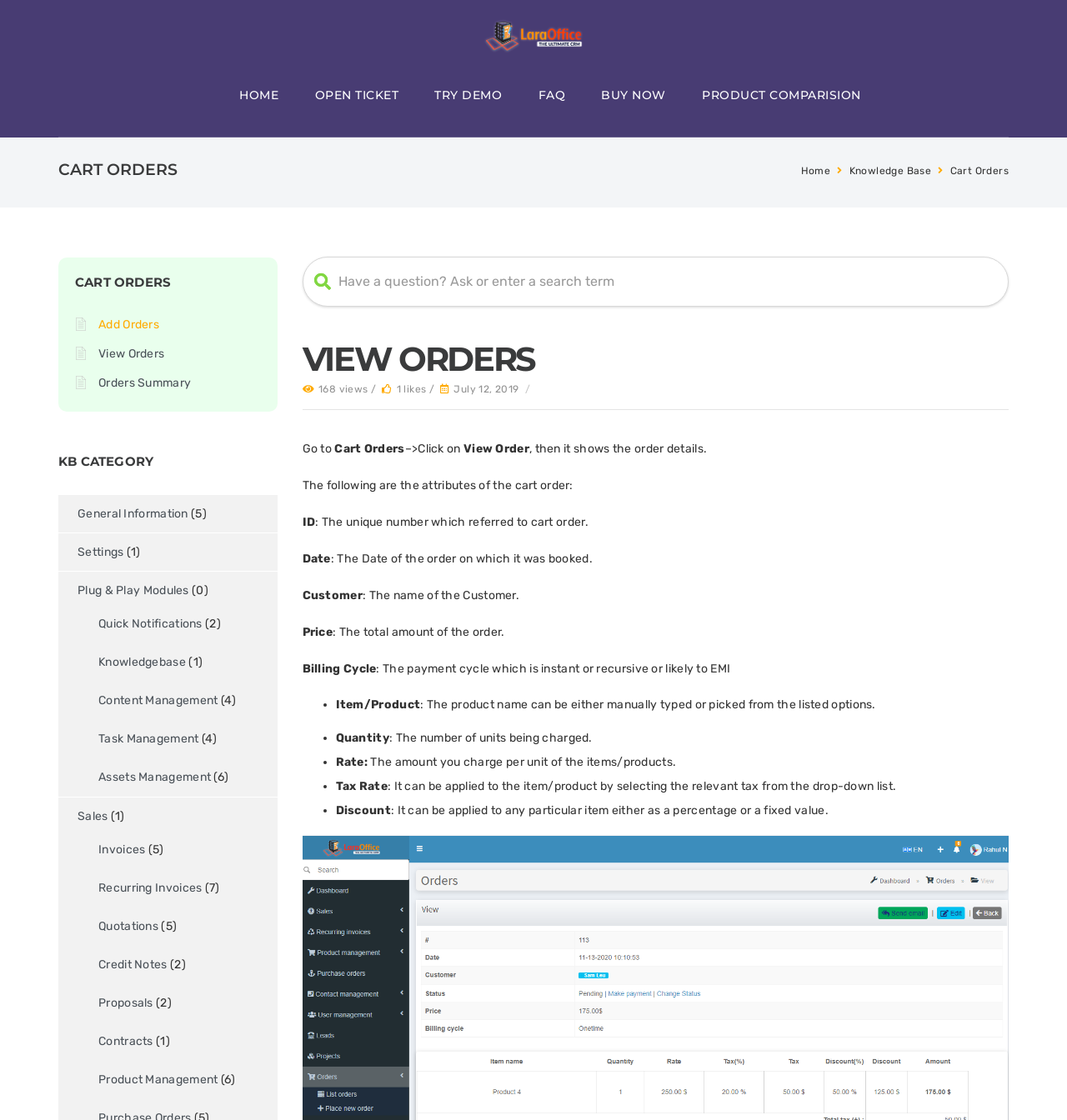Pinpoint the bounding box coordinates of the element to be clicked to execute the instruction: "go to View Orders".

[0.092, 0.309, 0.154, 0.322]